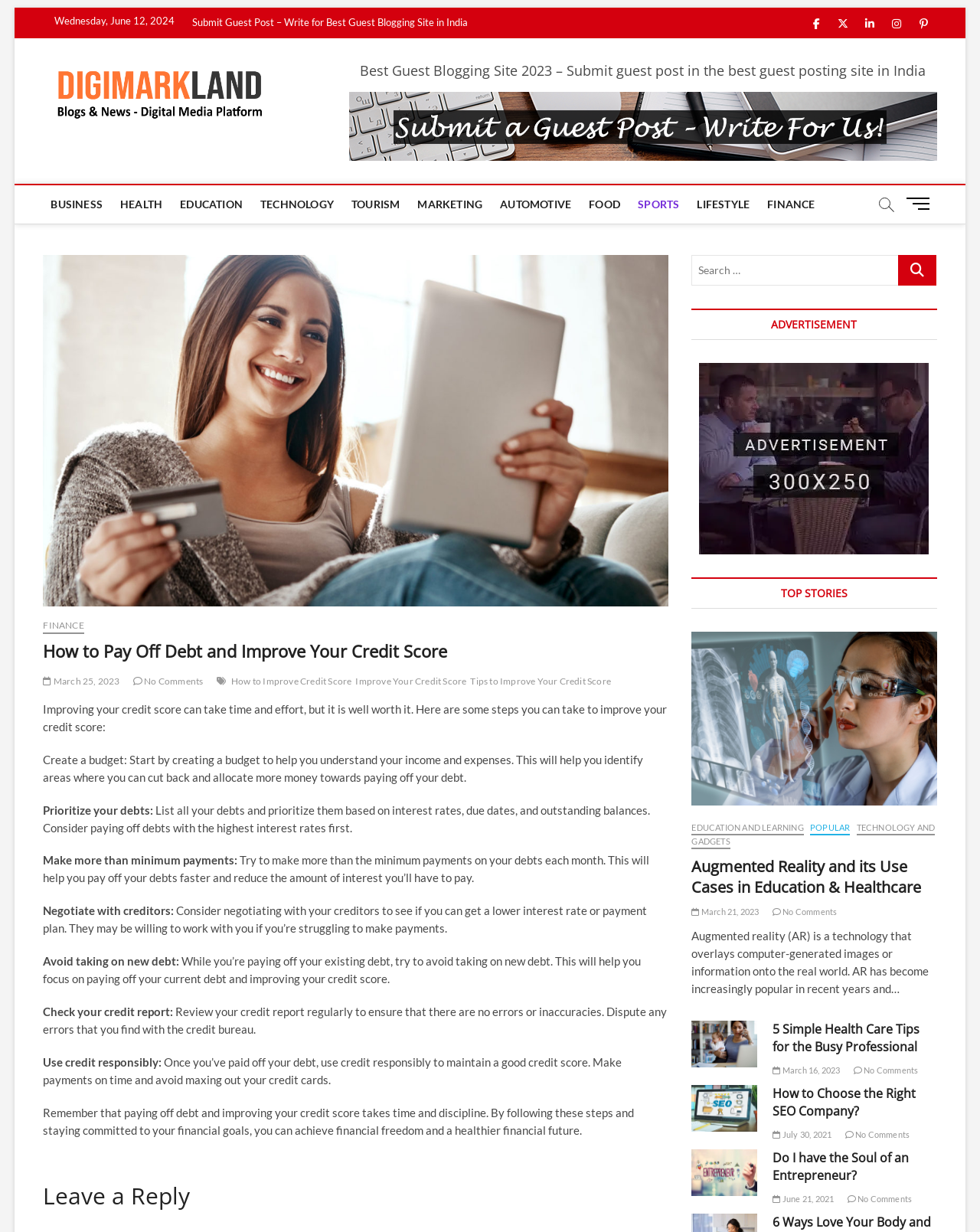Determine the bounding box coordinates of the clickable area required to perform the following instruction: "Click on the 'Submit Guest Post – Write for Best Guest Blogging Site in India' link". The coordinates should be represented as four float numbers between 0 and 1: [left, top, right, bottom].

[0.19, 0.006, 0.484, 0.031]